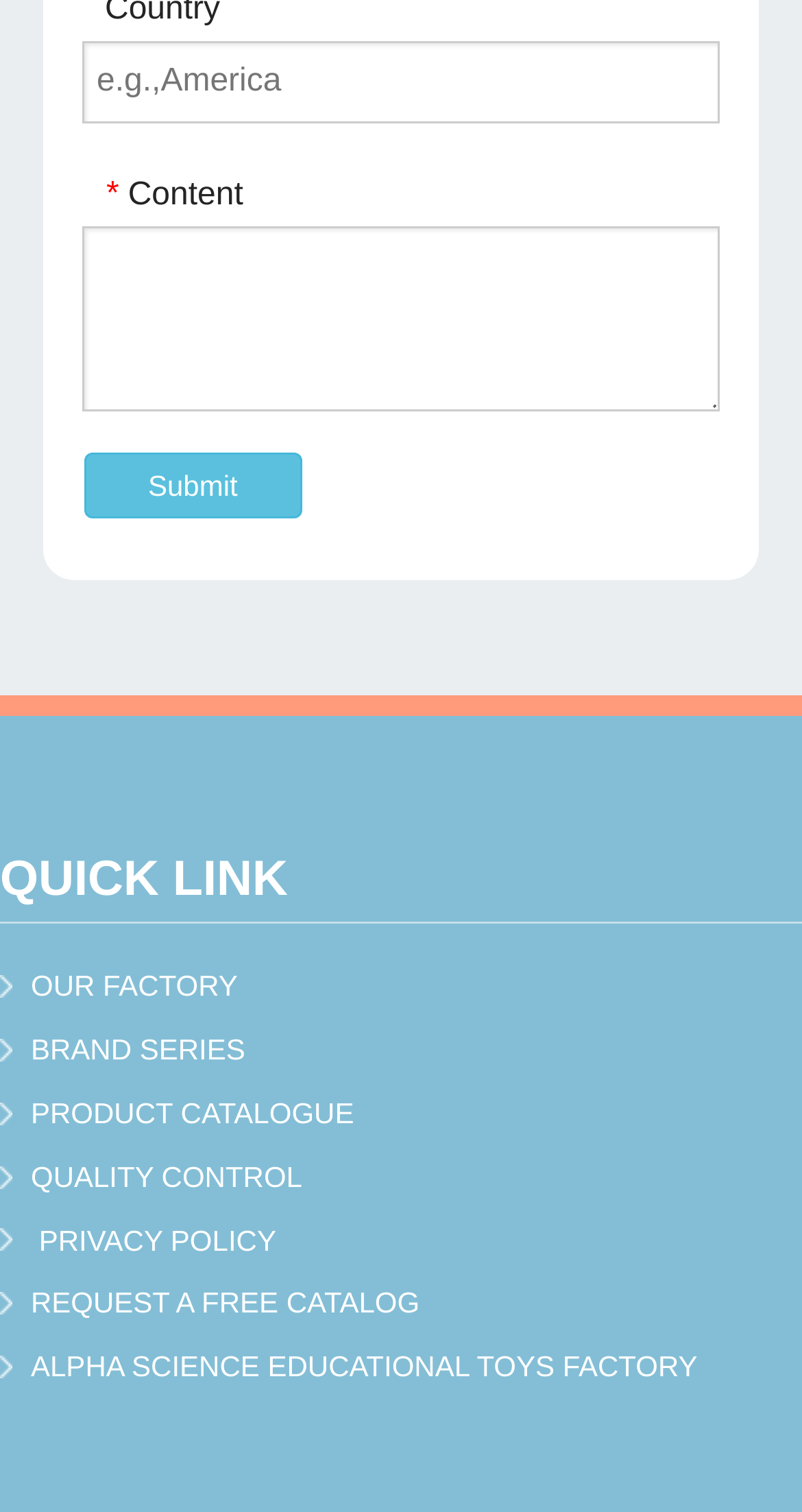Please specify the bounding box coordinates for the clickable region that will help you carry out the instruction: "Request a free catalogue".

[0.038, 0.851, 0.523, 0.873]